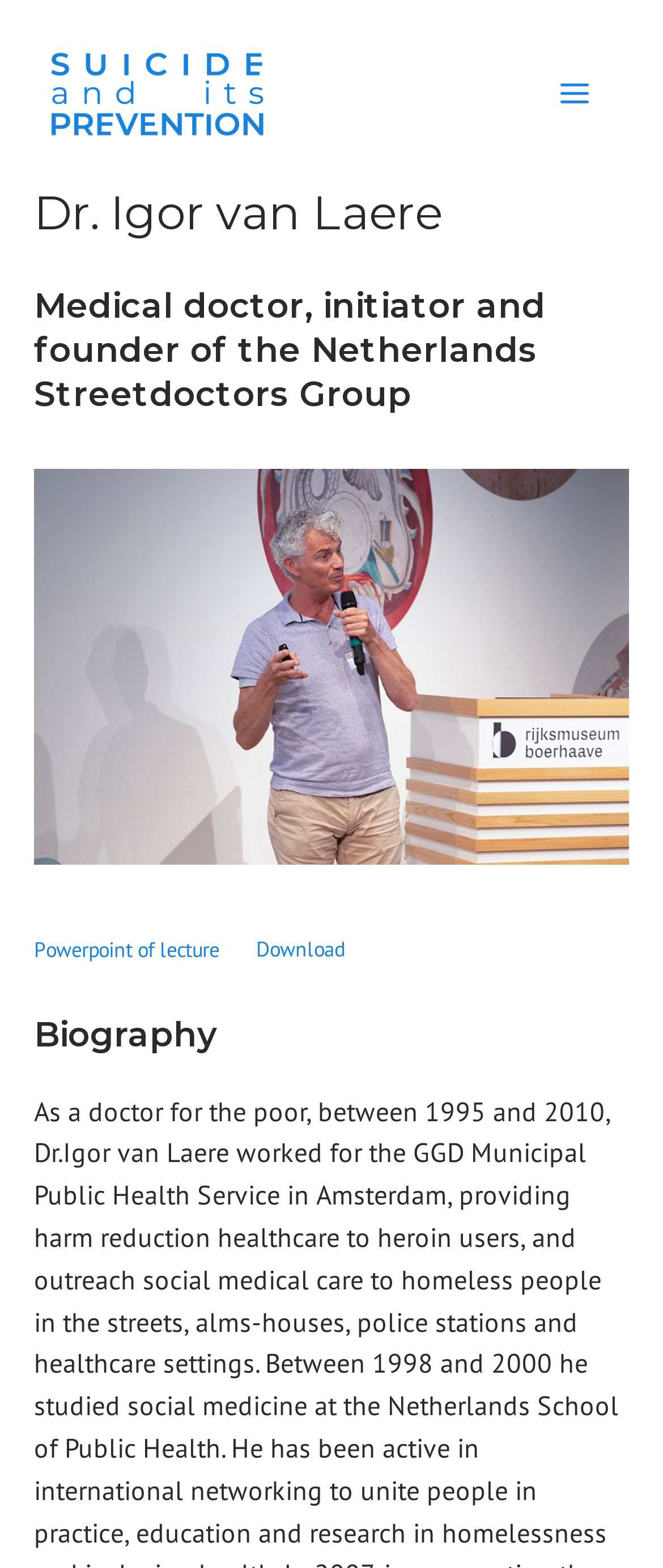Identify the bounding box of the HTML element described here: "Download". Provide the coordinates as four float numbers between 0 and 1: [left, top, right, bottom].

[0.355, 0.585, 0.551, 0.625]